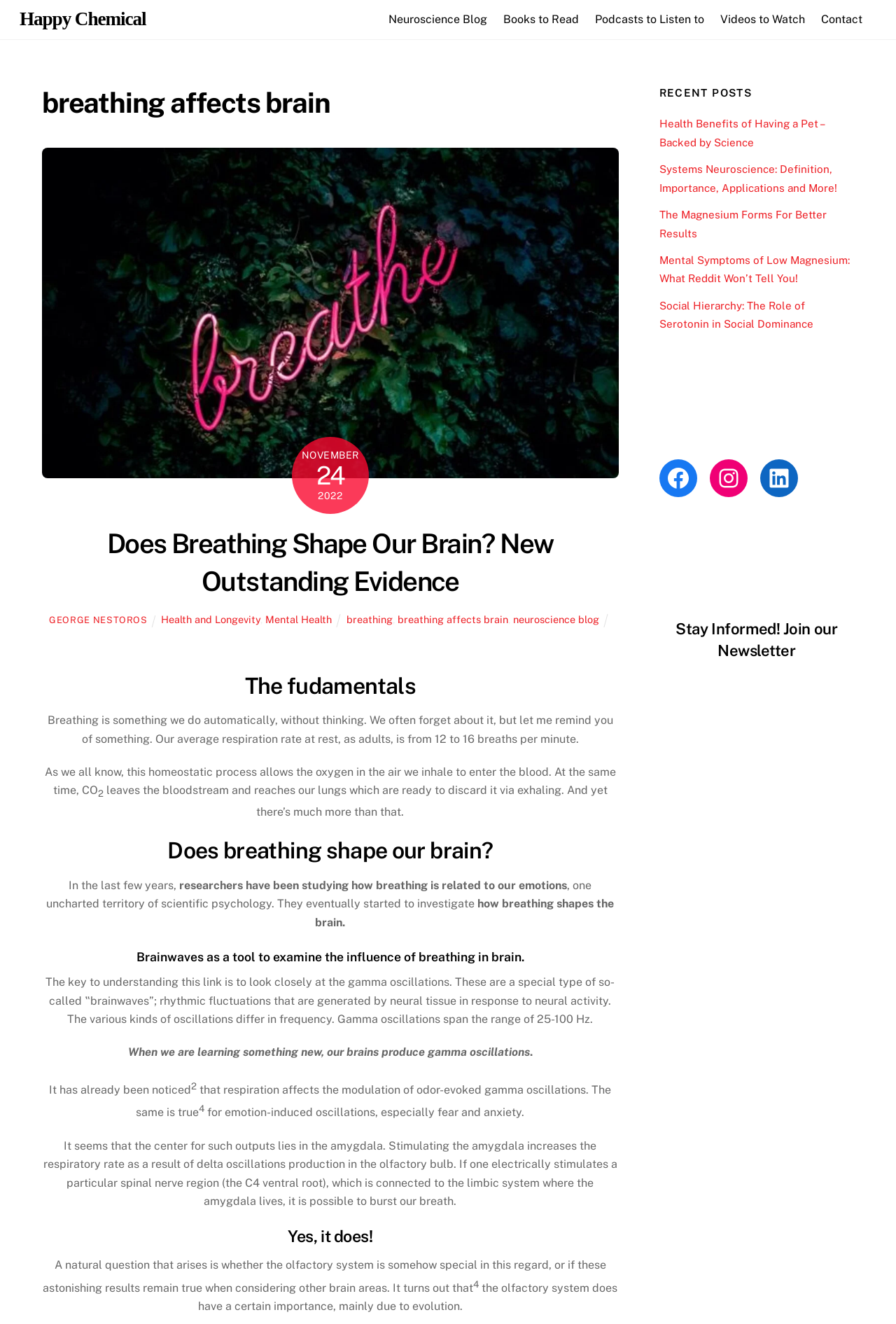Please specify the bounding box coordinates of the clickable section necessary to execute the following command: "Click on the 'TECH' link".

None